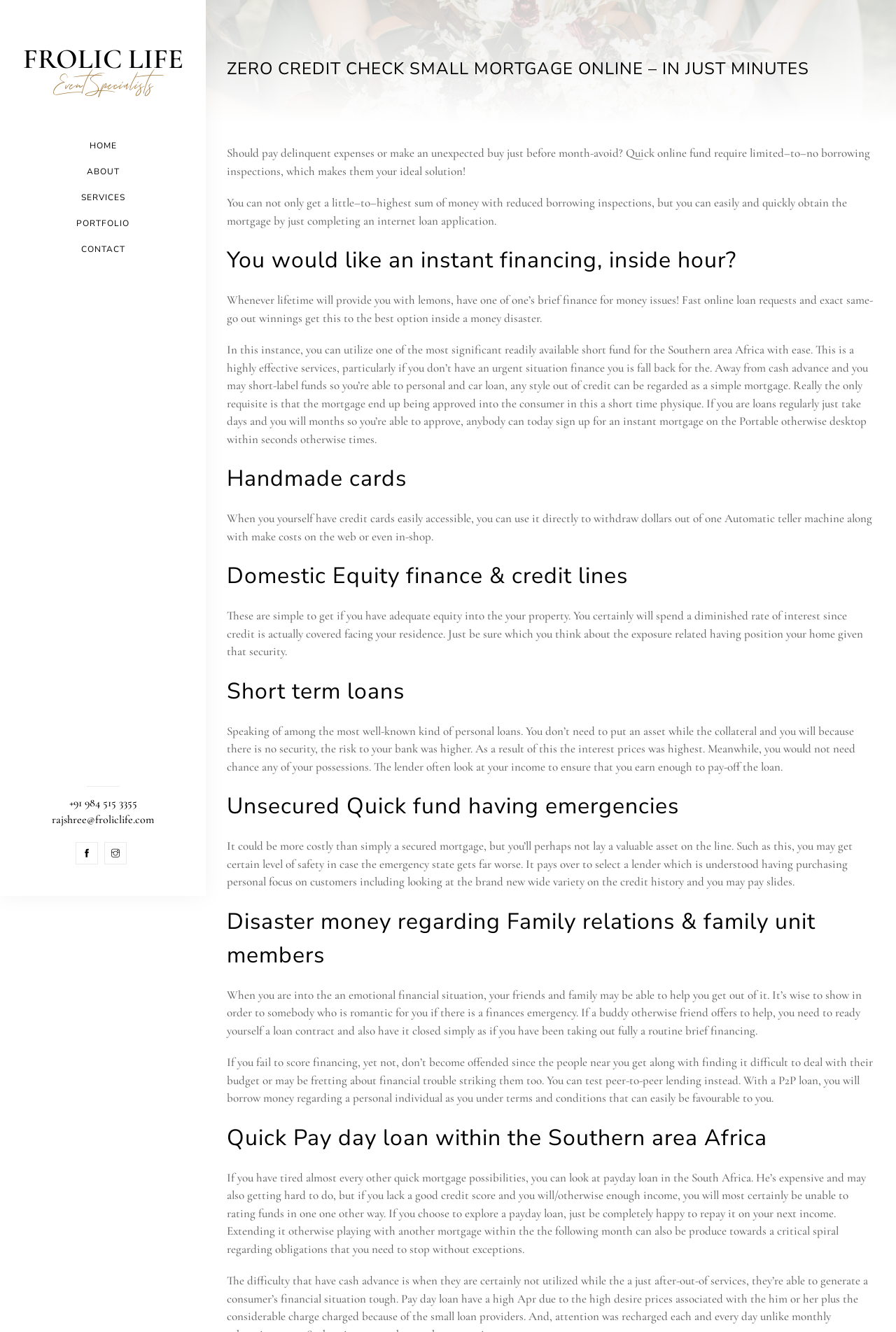Using the description: "Frolic Life Event Specialists", determine the UI element's bounding box coordinates. Ensure the coordinates are in the format of four float numbers between 0 and 1, i.e., [left, top, right, bottom].

[0.026, 0.032, 0.204, 0.072]